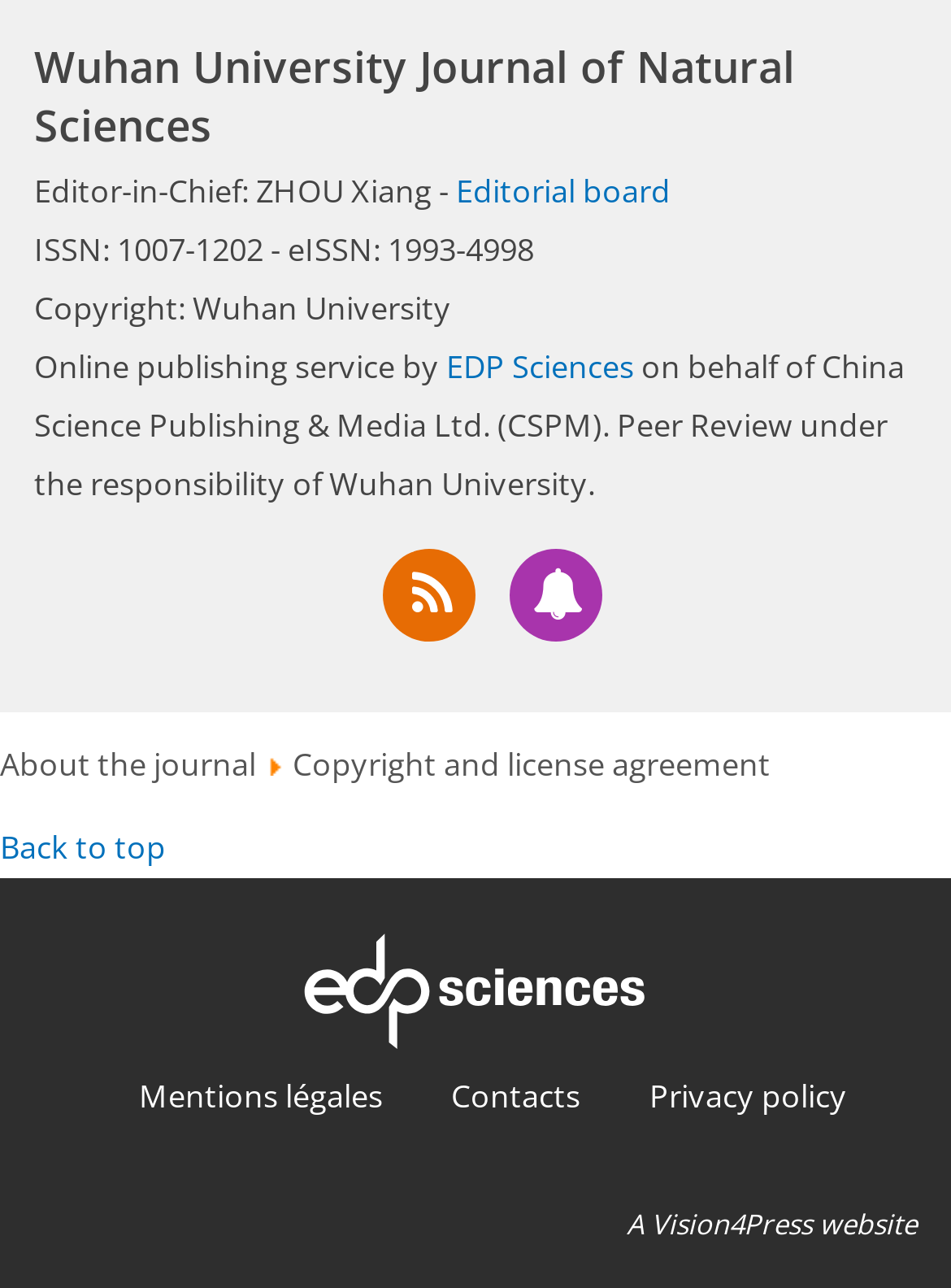Show me the bounding box coordinates of the clickable region to achieve the task as per the instruction: "View editorial board".

[0.48, 0.131, 0.705, 0.165]